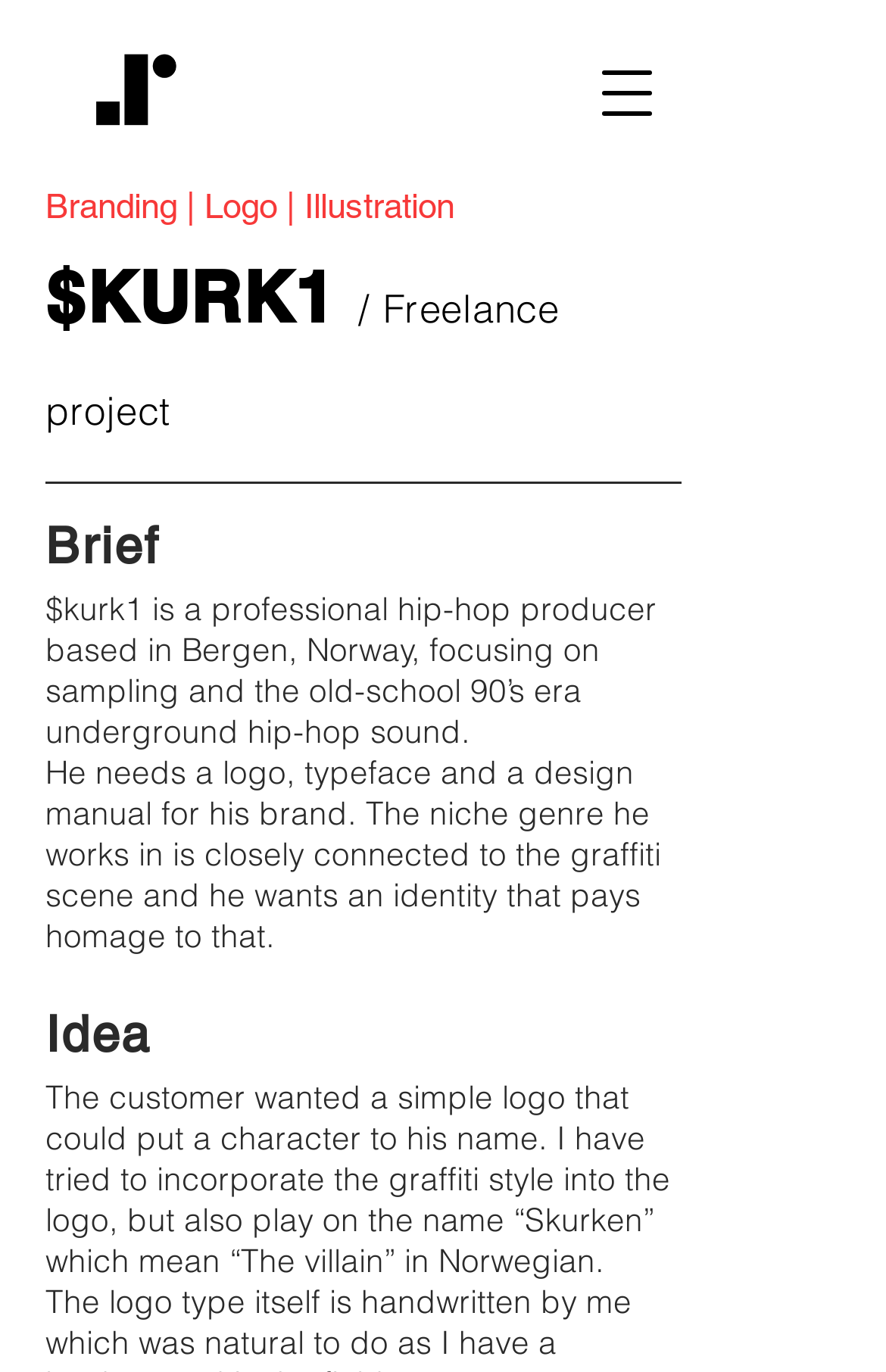Please provide a one-word or phrase answer to the question: 
What is the profession of Skurk1?

Hip-hop producer